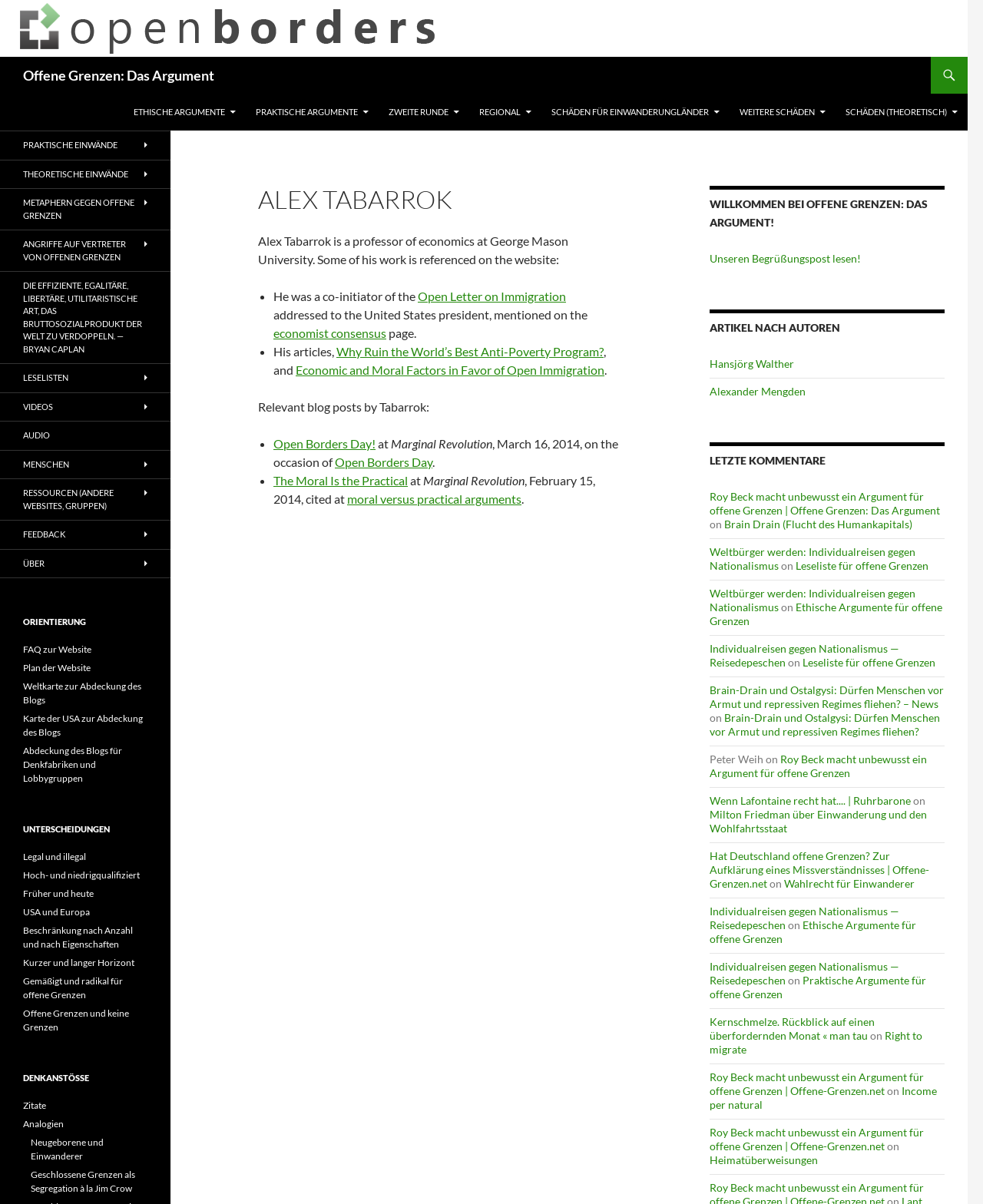Locate the bounding box coordinates of the area to click to fulfill this instruction: "Click on the link 'Open Letter on Immigration'". The bounding box should be presented as four float numbers between 0 and 1, in the order [left, top, right, bottom].

[0.425, 0.24, 0.576, 0.252]